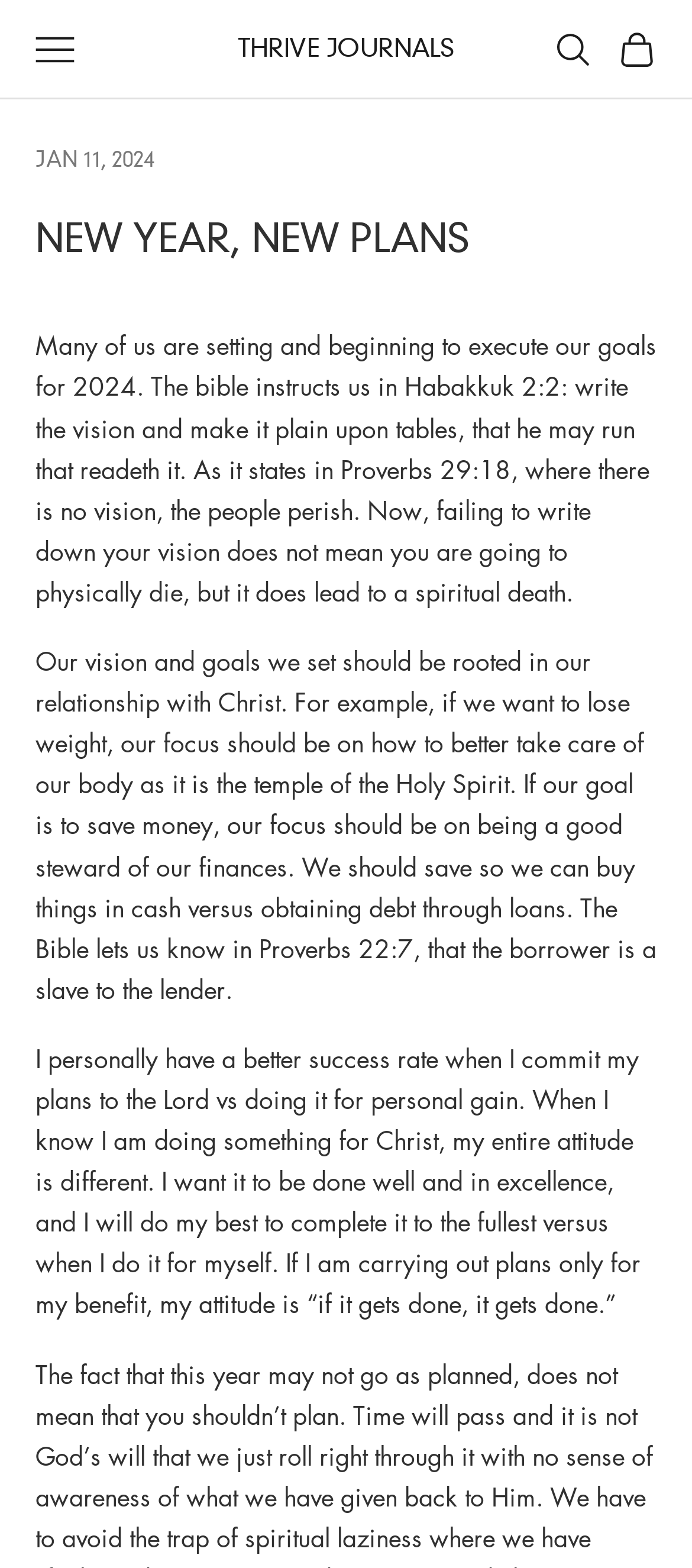What is the focus of the vision and goals?
Based on the screenshot, respond with a single word or phrase.

Relationship with Christ